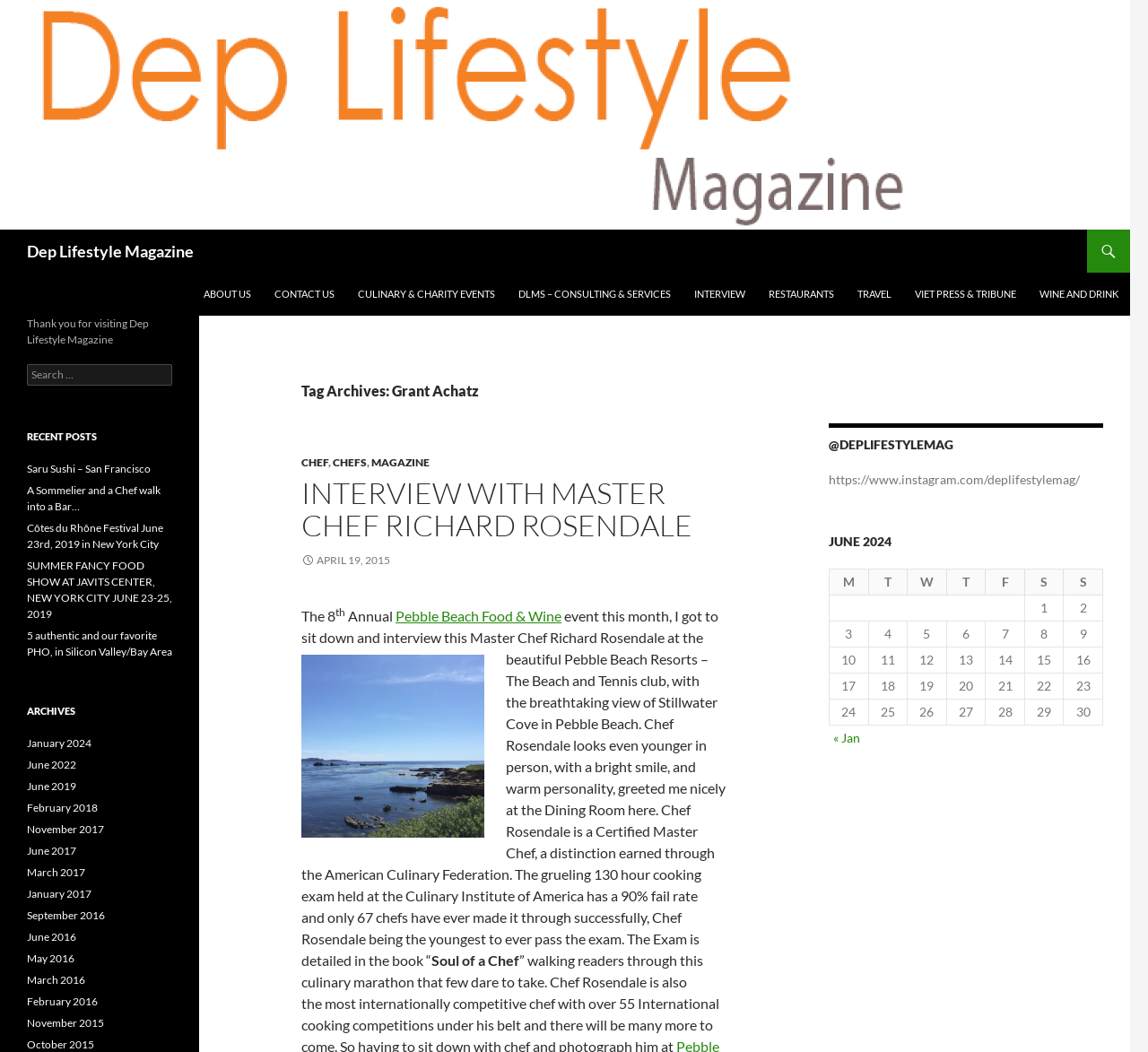What is the date range shown in the calendar table?
Look at the image and provide a short answer using one word or a phrase.

June 2024